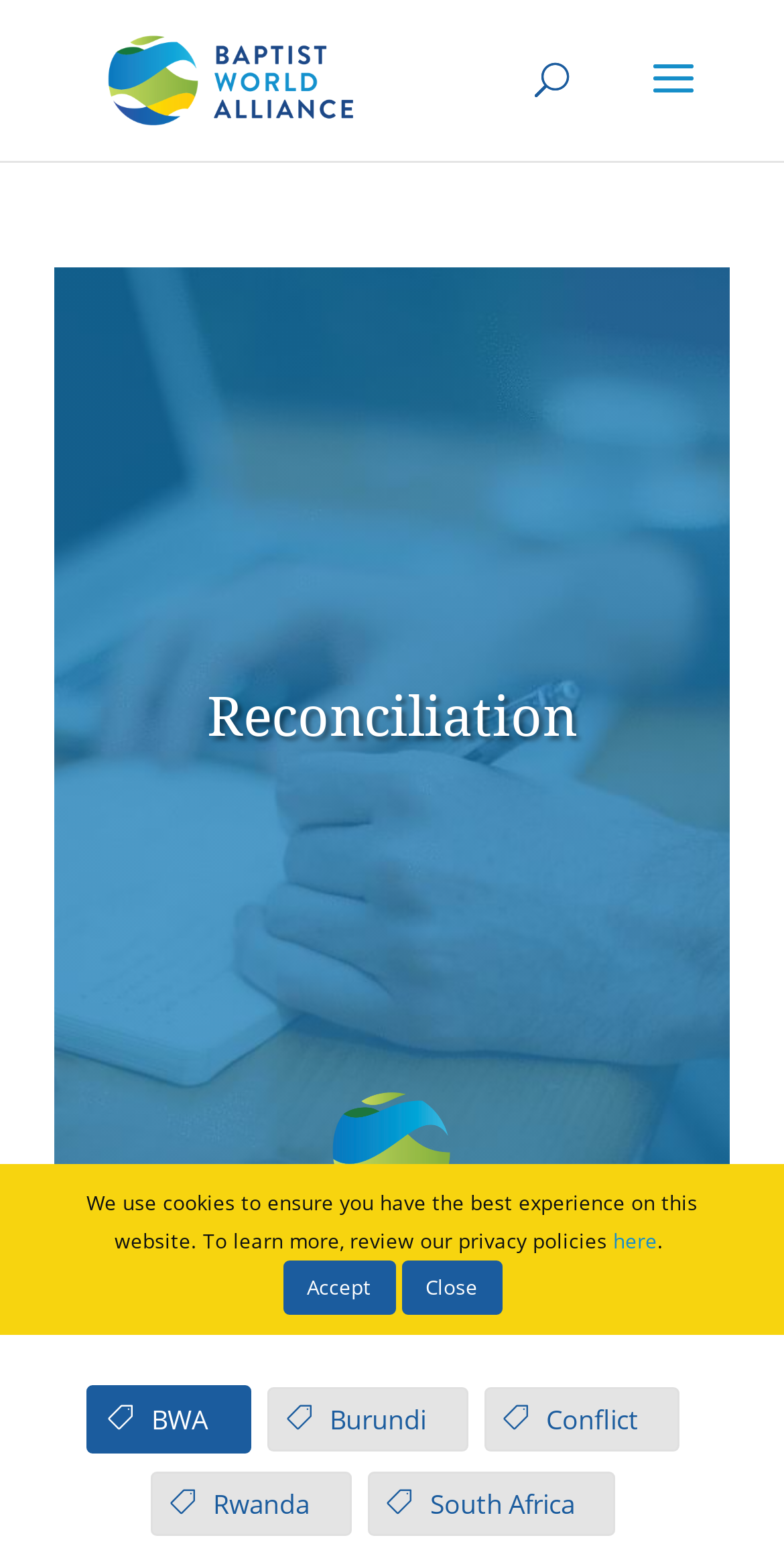Provide the bounding box coordinates of the HTML element described by the text: "south africa". The coordinates should be in the format [left, top, right, bottom] with values between 0 and 1.

[0.469, 0.952, 0.786, 0.993]